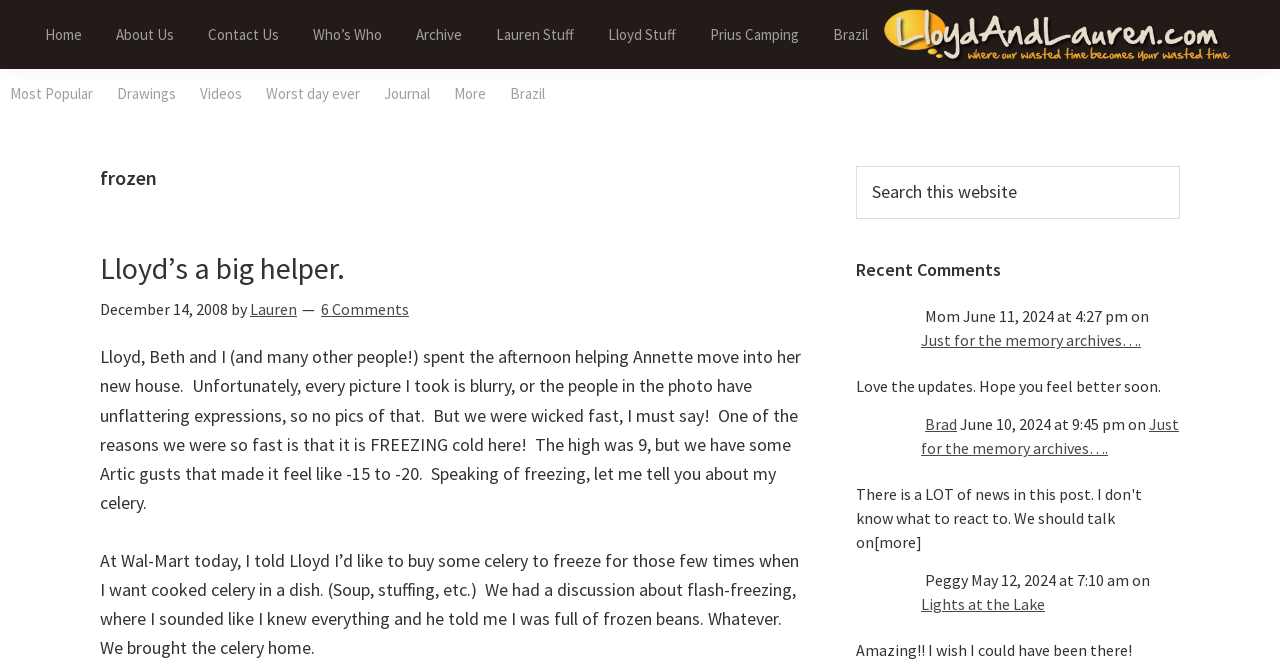What is the purpose of the search box?
Look at the image and construct a detailed response to the question.

I determined the answer by looking at the search box element and its associated text 'Search this website', indicating its purpose is to search the website.